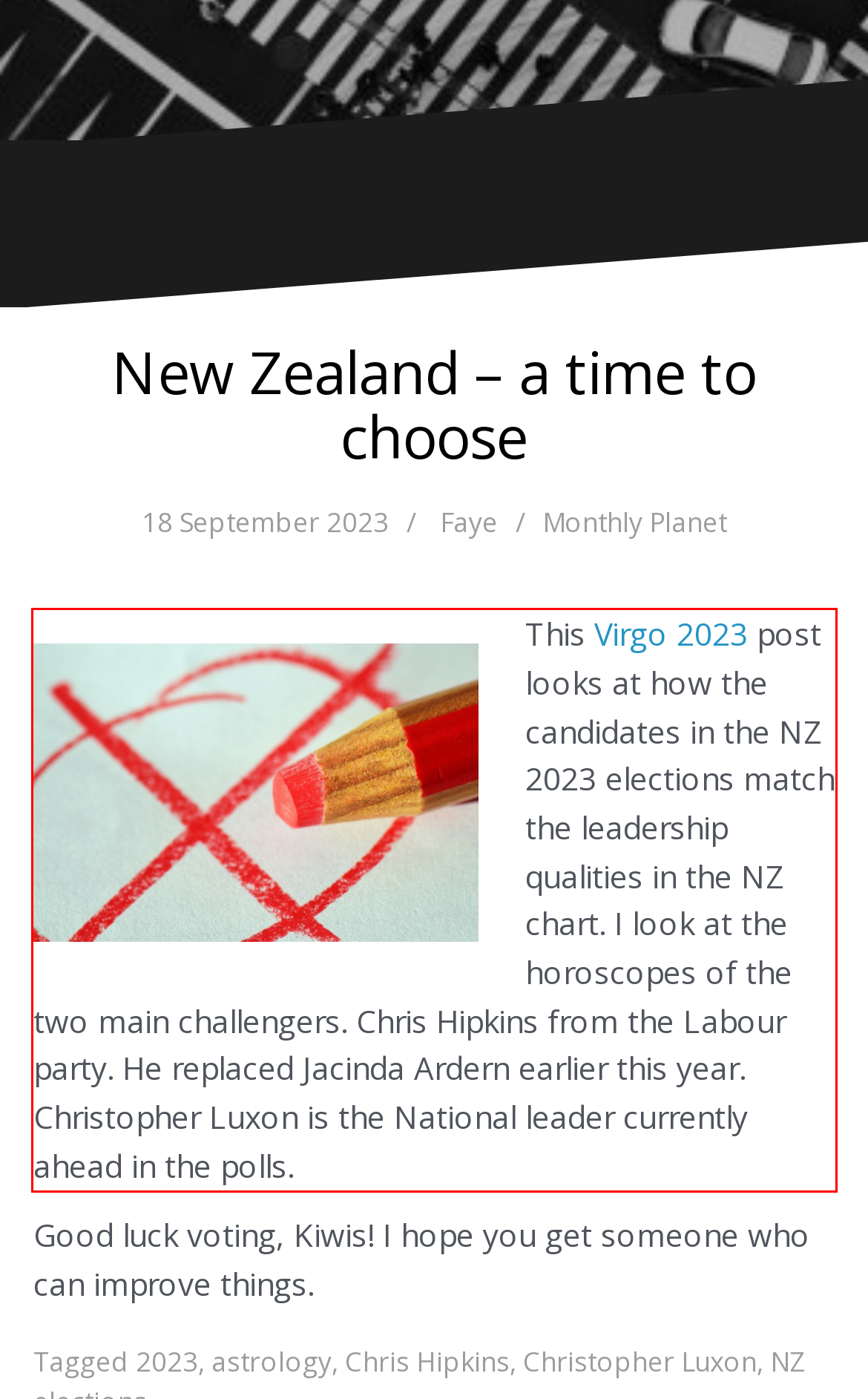You are provided with a webpage screenshot that includes a red rectangle bounding box. Extract the text content from within the bounding box using OCR.

This Virgo 2023 post looks at how the candidates in the NZ 2023 elections match the leadership qualities in the NZ chart. I look at the horoscopes of the two main challengers. Chris Hipkins from the Labour party. He replaced Jacinda Ardern earlier this year. Christopher Luxon is the National leader currently ahead in the polls.